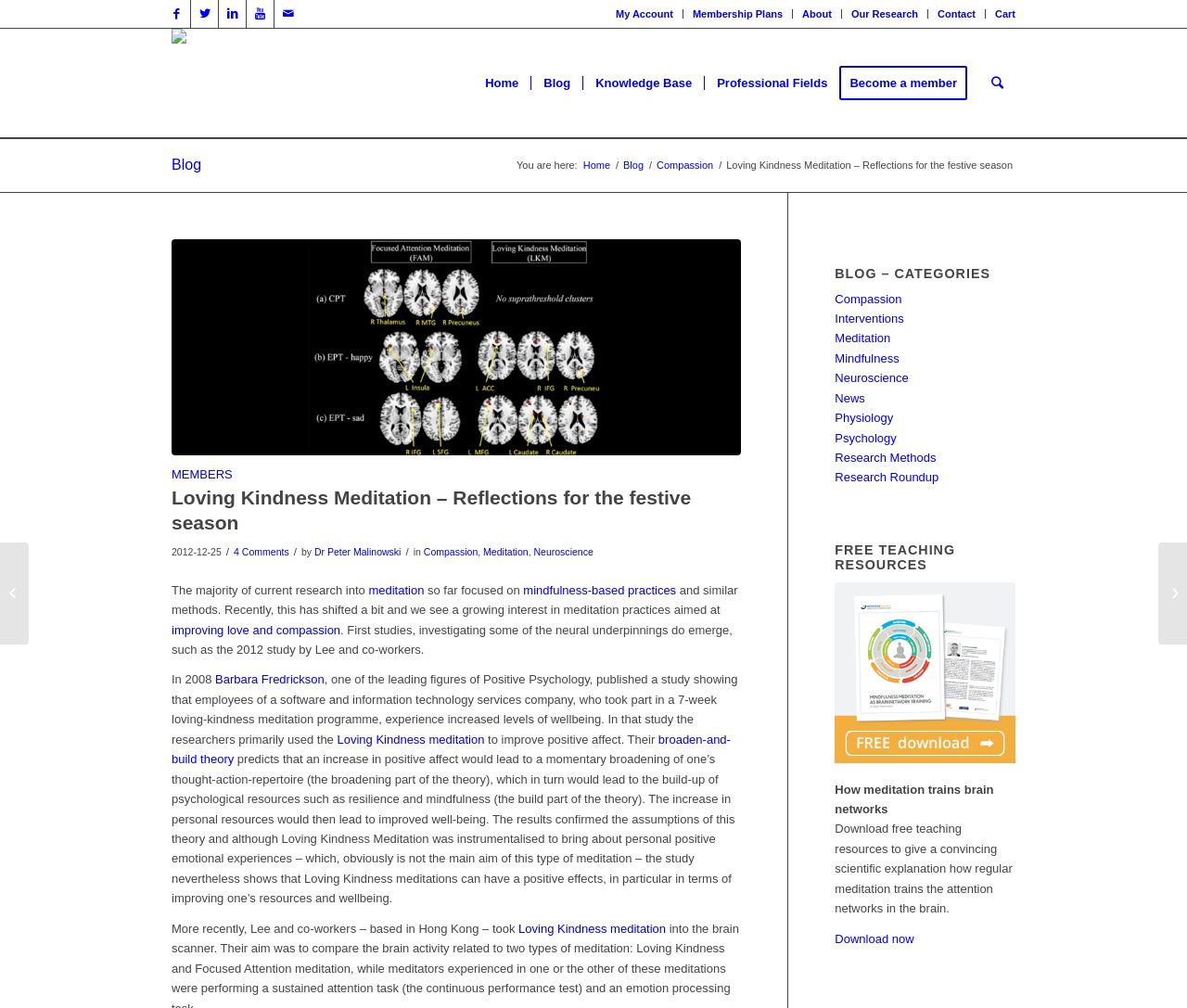Highlight the bounding box coordinates of the region I should click on to meet the following instruction: "Click on the 'My Account' link".

[0.519, 0.002, 0.567, 0.026]